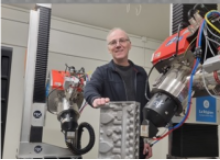Generate an in-depth description of the image you see.

The image features a researcher standing in a laboratory setting, smiling as he interacts with a specialized piece of equipment. He is positioned next to a complex mechanical device, which appears to be part of an advanced manufacturing or research process. The researcher is holding a detailed metallic object that showcases intricate designs or structures, likely related to materials engineering or 3D printing. Background elements suggest a high-tech environment, indicative of a facility focused on innovative material development and analysis. This composition highlights a blend of human expertise and cutting-edge technology vital for advancements in microstructure analysis and material behavior studies.